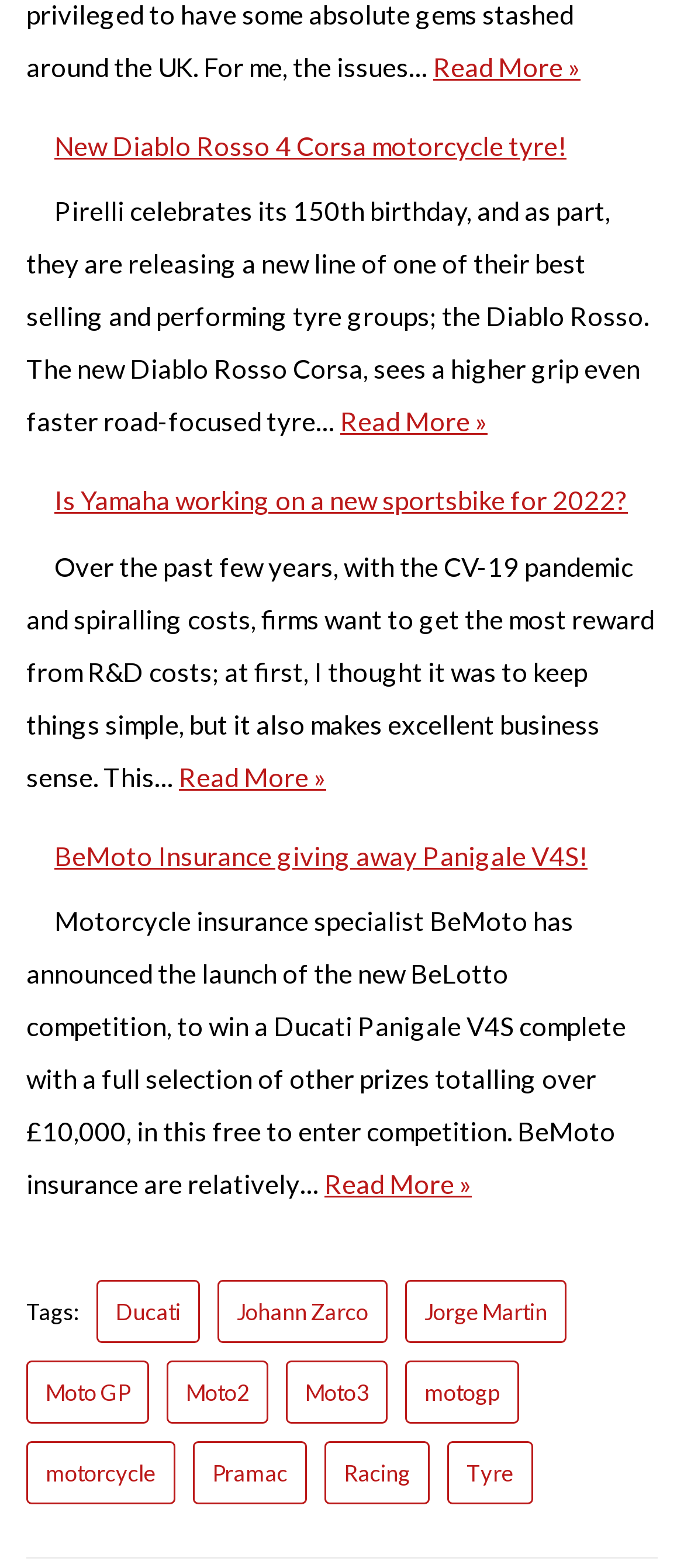Please identify the bounding box coordinates of the element I should click to complete this instruction: 'Enter the competition to win a Ducati Panigale V4S'. The coordinates should be given as four float numbers between 0 and 1, like this: [left, top, right, bottom].

[0.474, 0.745, 0.69, 0.765]